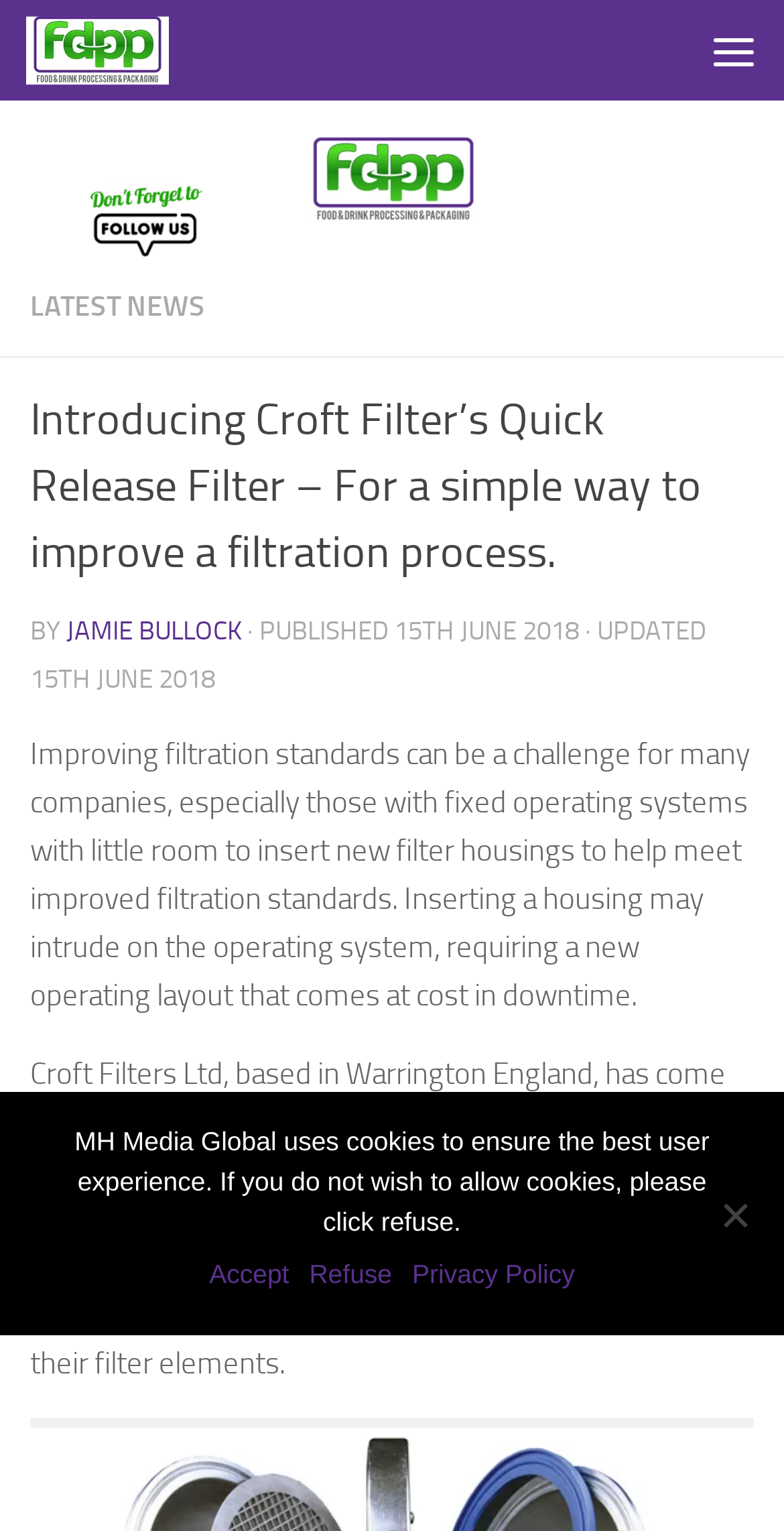Look at the image and write a detailed answer to the question: 
Who is the author of the article?

I found the answer by examining the link element with the text 'JAMIE BULLOCK' which is located near the top of the webpage, indicating the author of the article.